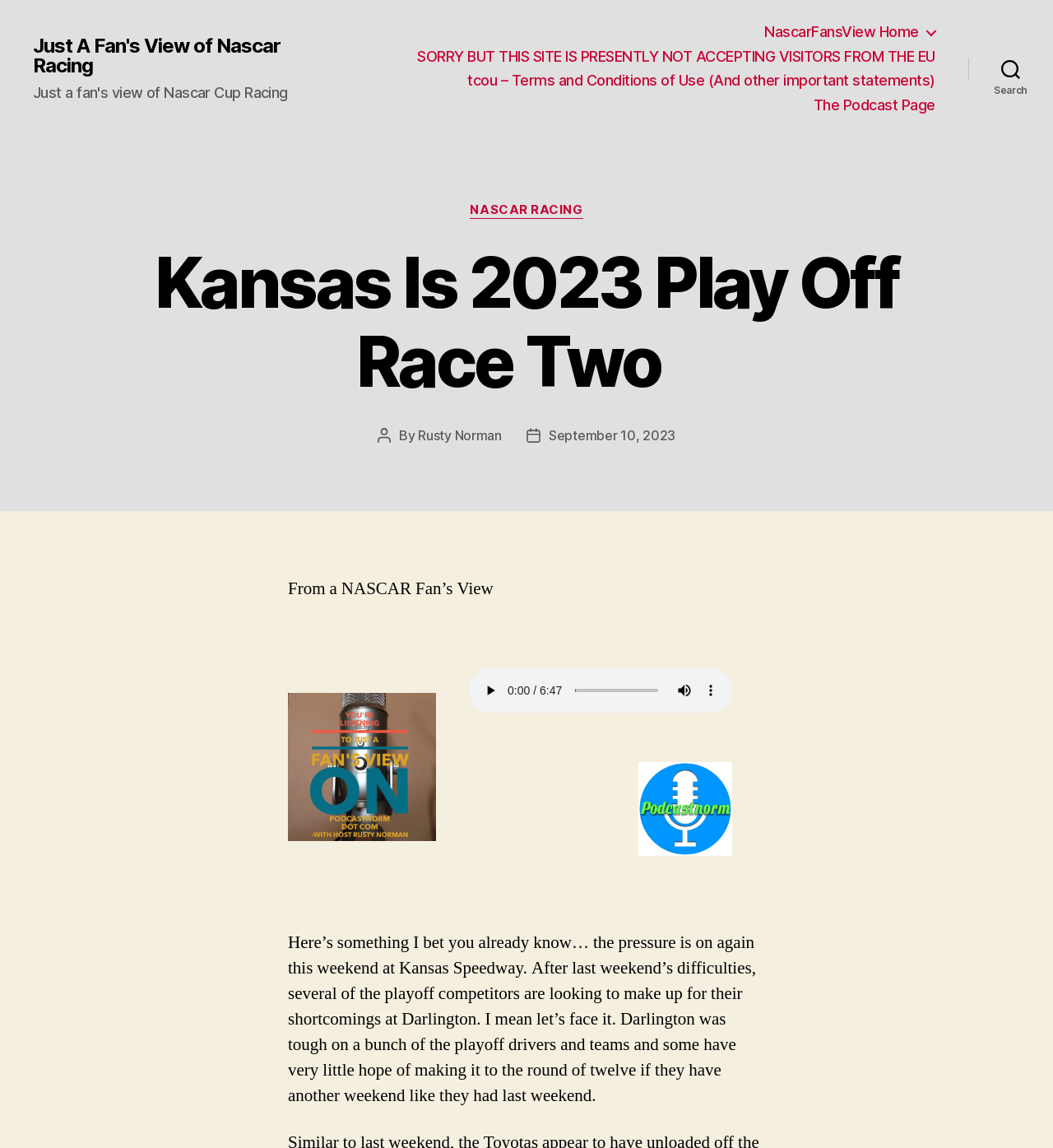Find the bounding box coordinates of the clickable element required to execute the following instruction: "Go to NascarFansView Home". Provide the coordinates as four float numbers between 0 and 1, i.e., [left, top, right, bottom].

[0.726, 0.02, 0.888, 0.036]